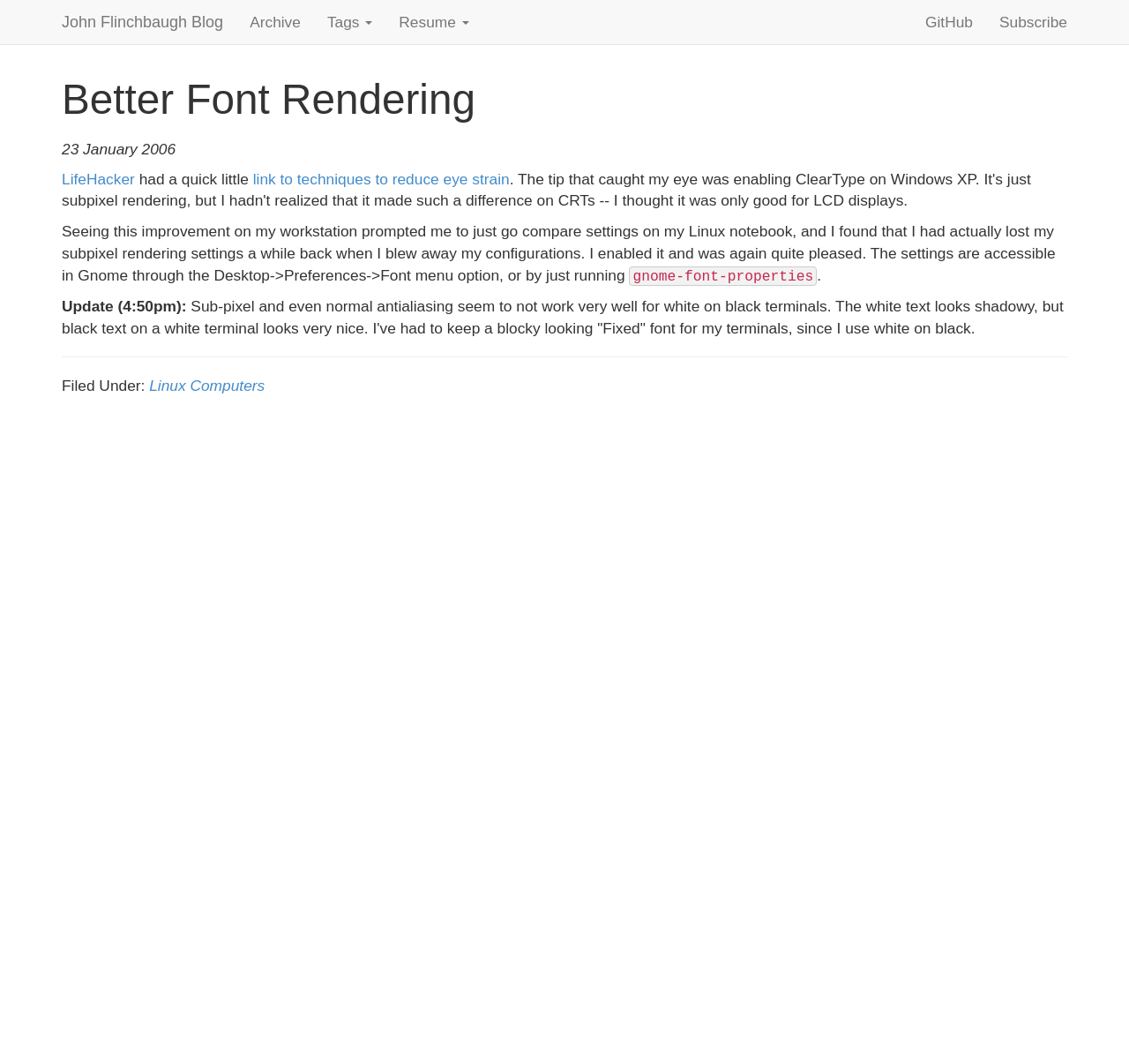Locate the UI element described by News in the provided webpage screenshot. Return the bounding box coordinates in the format (top-left x, top-left y, bottom-right x, bottom-right y), ensuring all values are between 0 and 1.

None